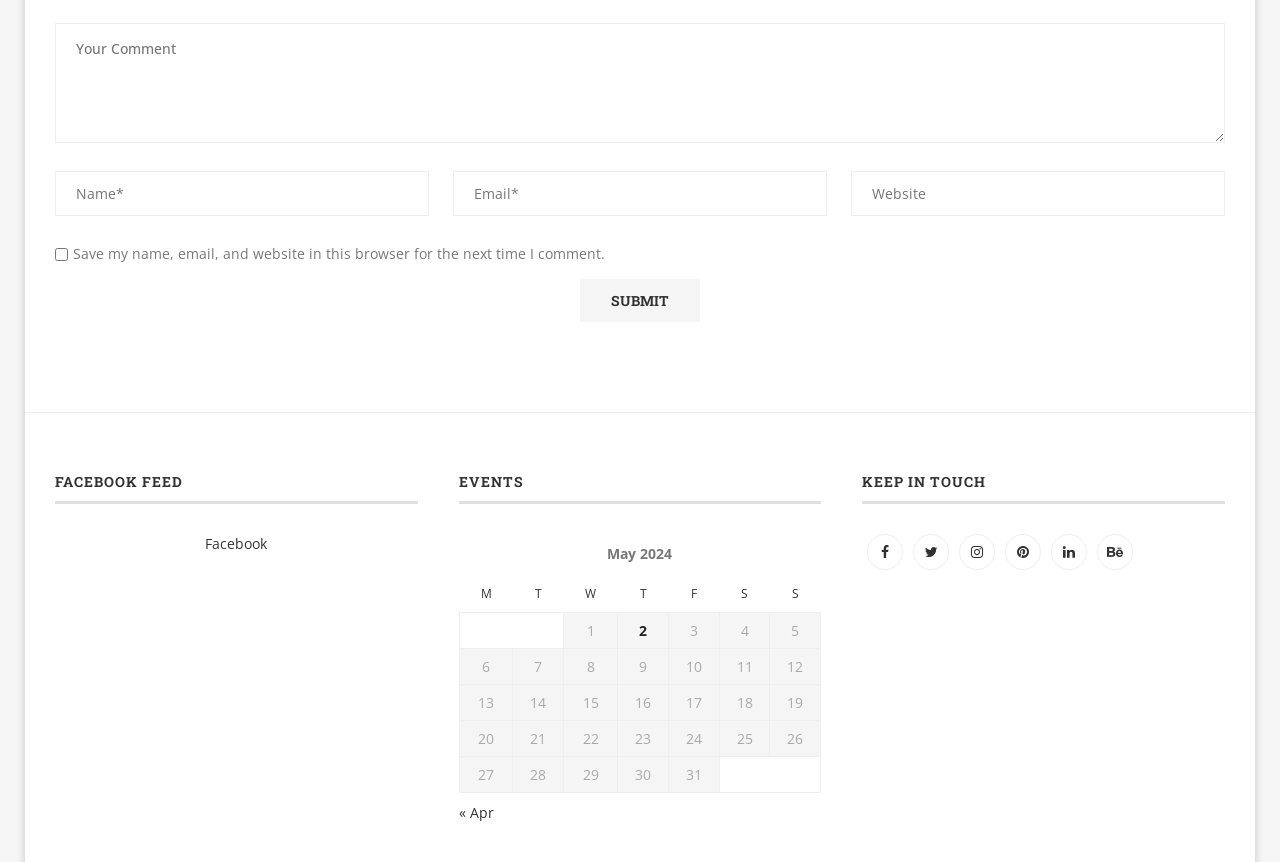Please determine the bounding box coordinates of the element's region to click for the following instruction: "Enter your comment".

[0.043, 0.027, 0.957, 0.166]